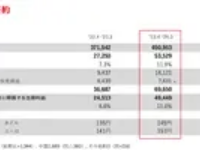Provide an in-depth description of the image.

The image presents a detailed financial table summarizing the fiscal year results for Toyota as of April 2024. It outlines key financial metrics, including total revenues, profit margins, and various performance indicators. The highlighted section prominently showcases a total turnover of 45.09 trillion yen, reflecting a substantial increase of 21.4% compared to the previous year. Additionally, the operating profit stands at 5.35 trillion yen, emphasizing Toyota's robust financial health and growth during this period. The layout is structured for clarity, with metrics clearly categorized, indicating a comprehensive view of the company's economic performance in the automotive sector.